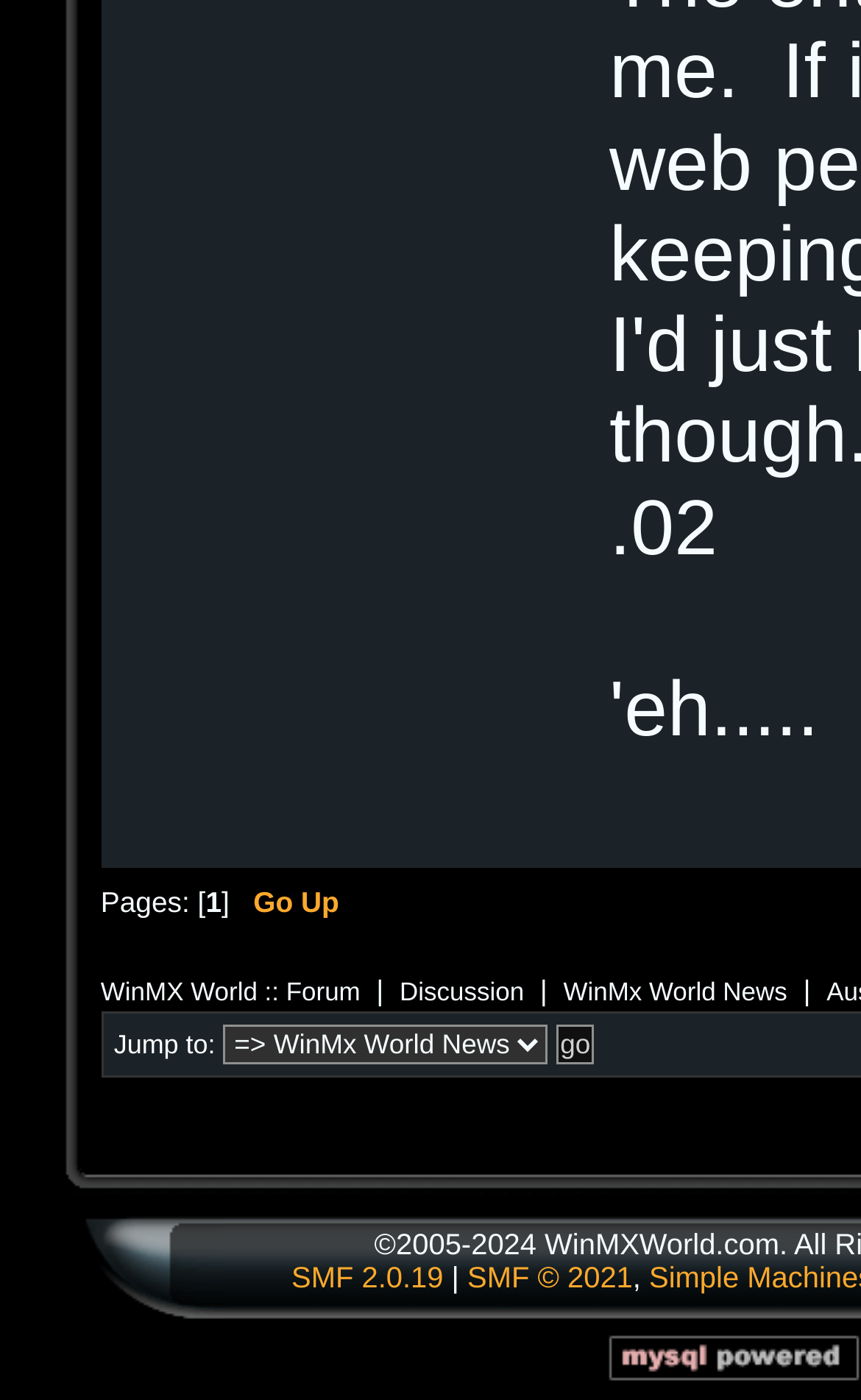Identify the bounding box of the UI component described as: "Go Up".

[0.294, 0.633, 0.394, 0.657]